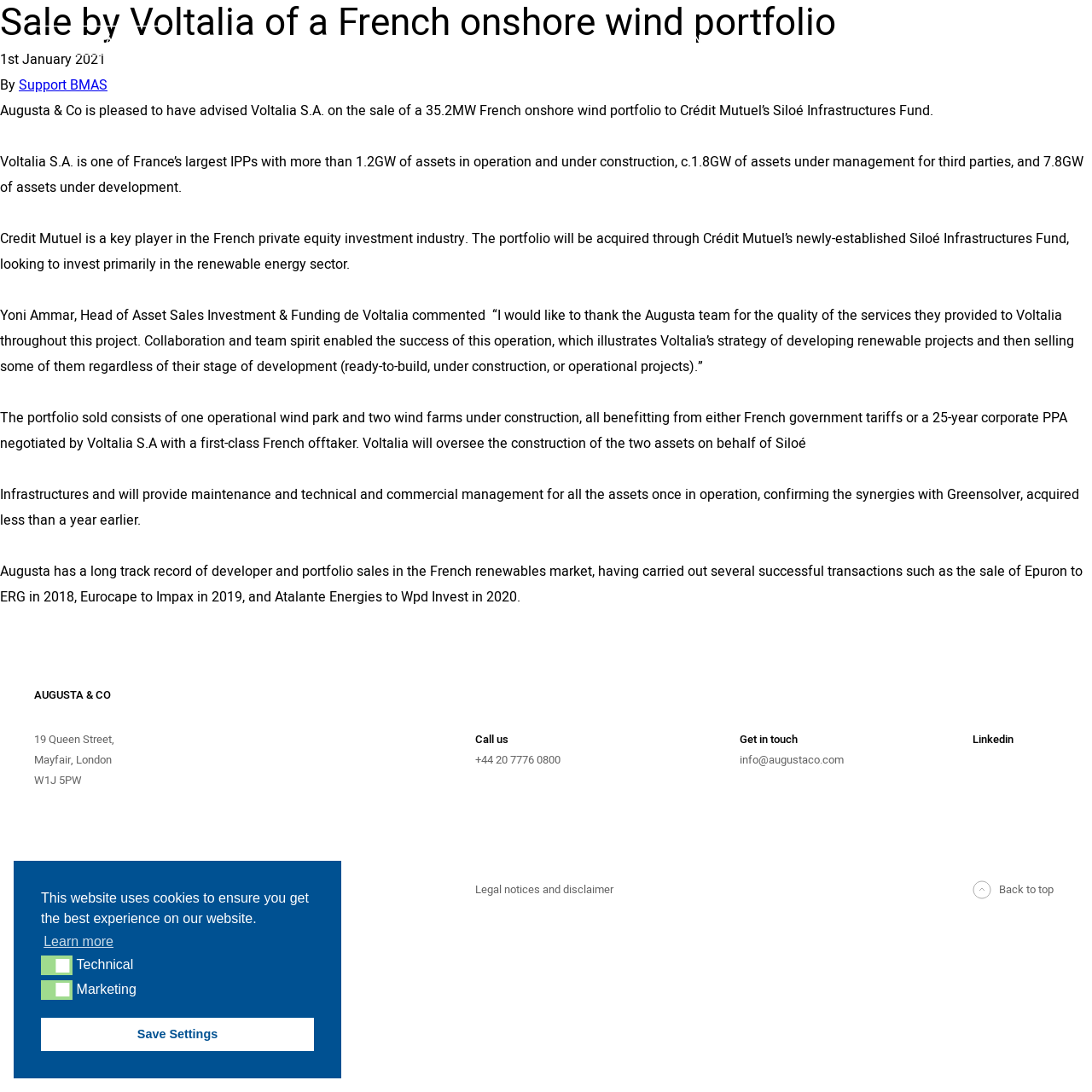Please identify the bounding box coordinates of the element I should click to complete this instruction: 'Click on CAREERS'. The coordinates should be given as four float numbers between 0 and 1, like this: [left, top, right, bottom].

[0.891, 0.076, 0.935, 0.09]